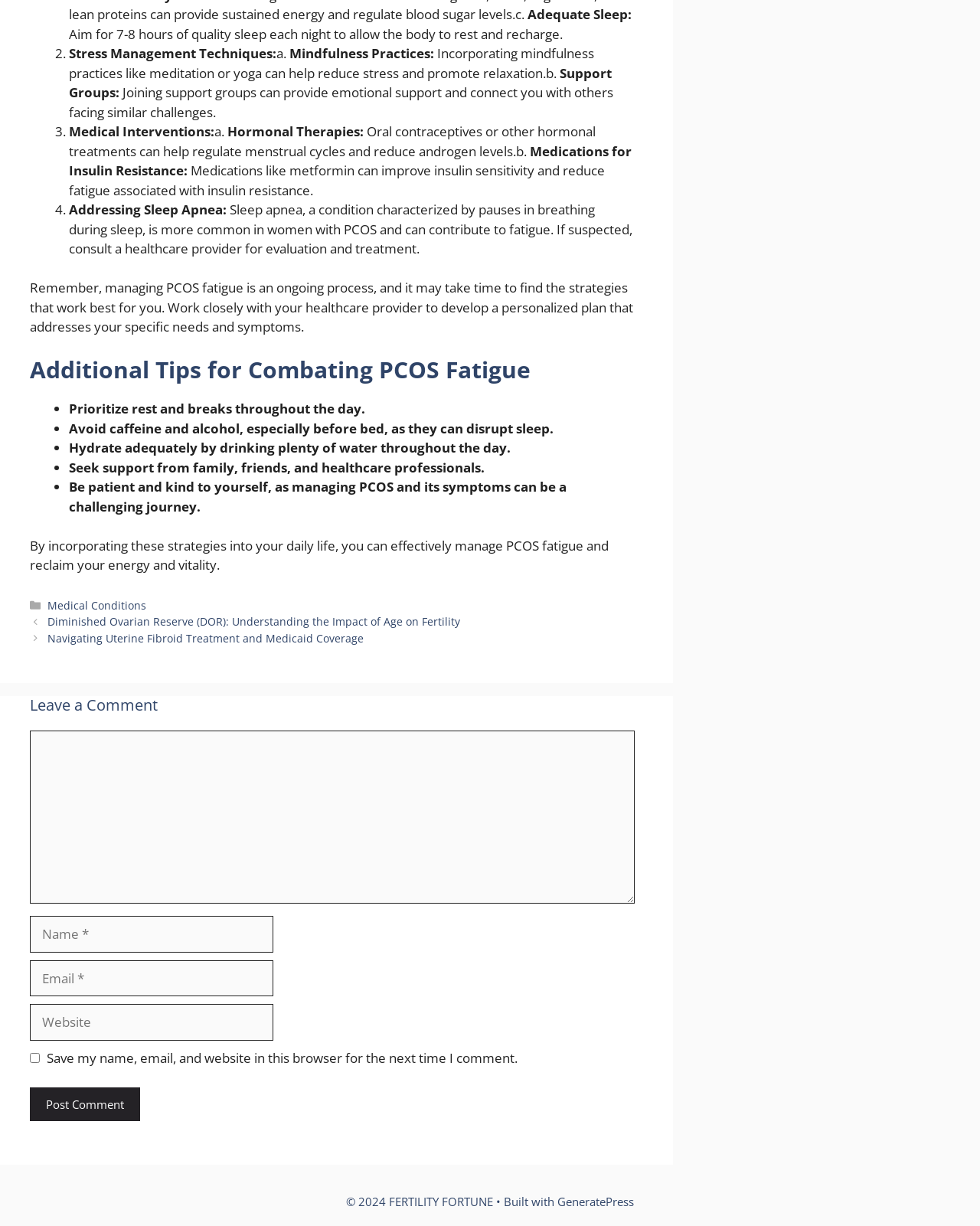Provide the bounding box coordinates for the UI element that is described as: "name="submit" value="Post Comment"".

[0.03, 0.887, 0.143, 0.915]